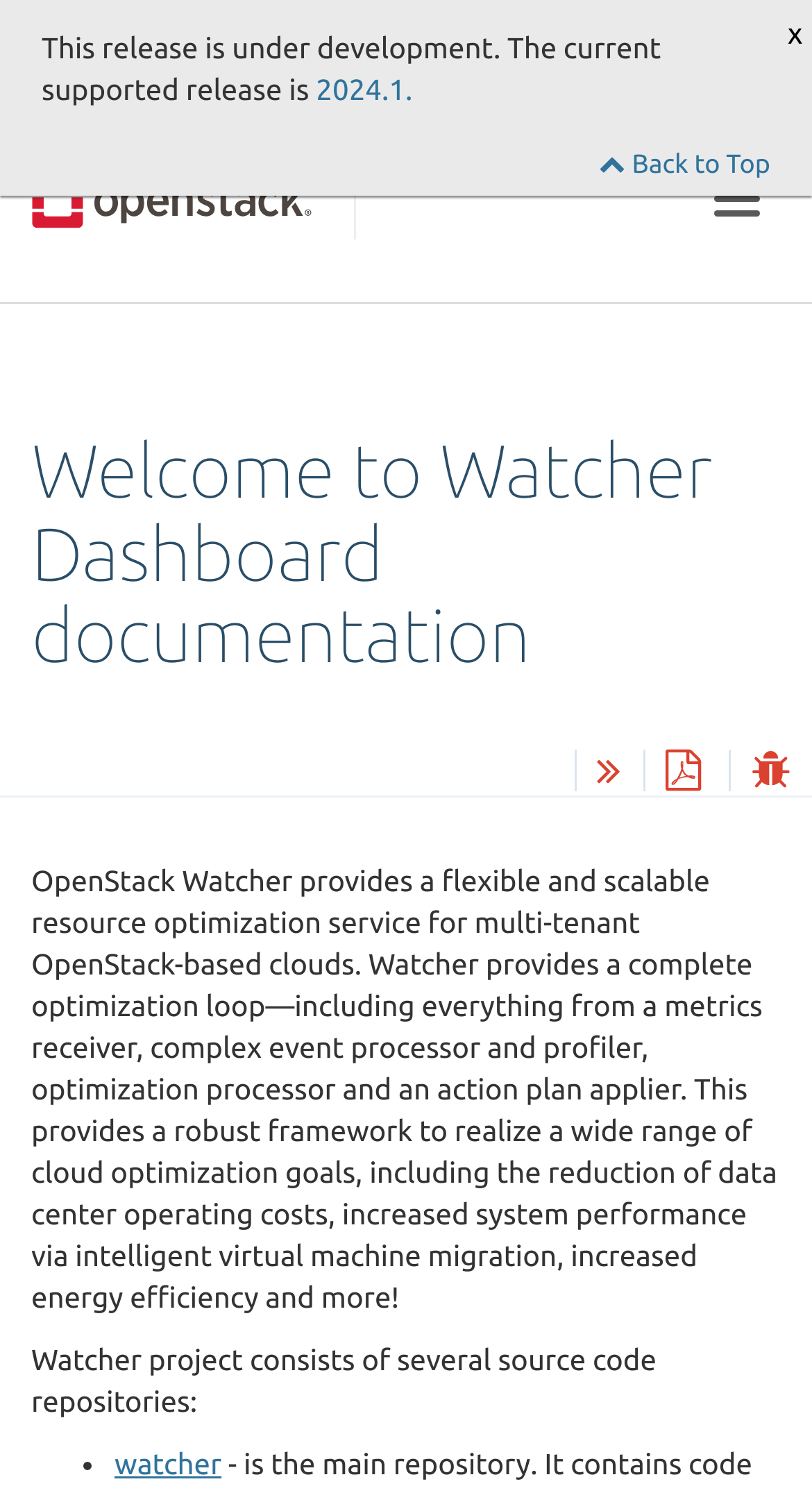Provide a one-word or short-phrase response to the question:
What is the last item in the list of Watcher project repositories?

watcher